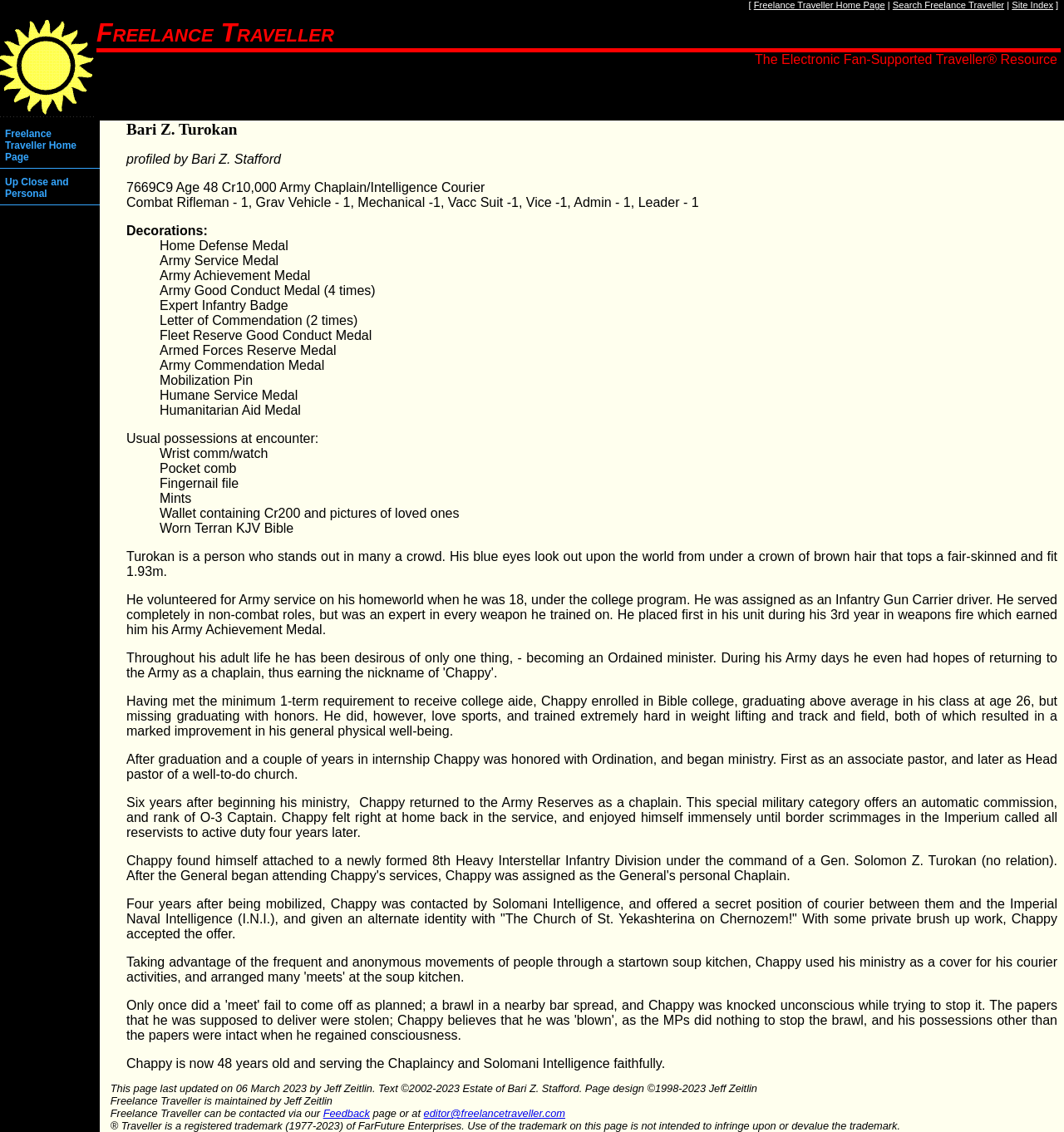For the following element description, predict the bounding box coordinates in the format (top-left x, top-left y, bottom-right x, bottom-right y). All values should be floating point numbers between 0 and 1. Description: aria-label="Email" name="email" placeholder="Email"

None